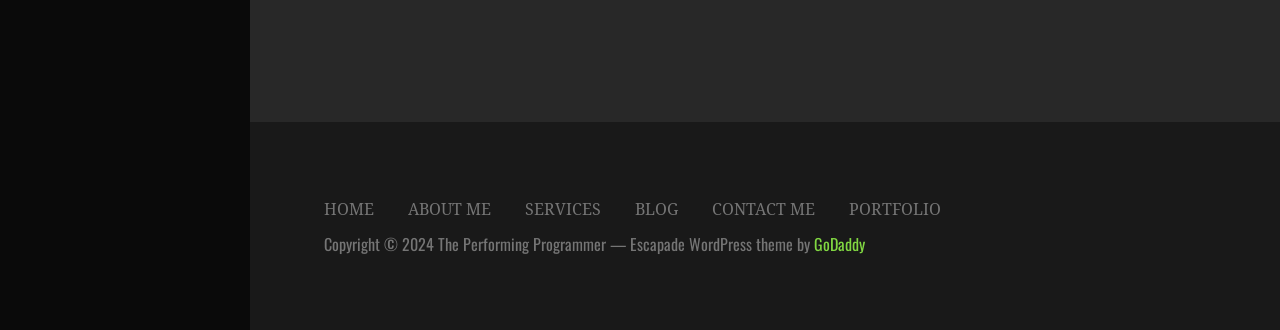Please provide a one-word or phrase answer to the question: 
What is the theme of the website?

Escapade WordPress theme